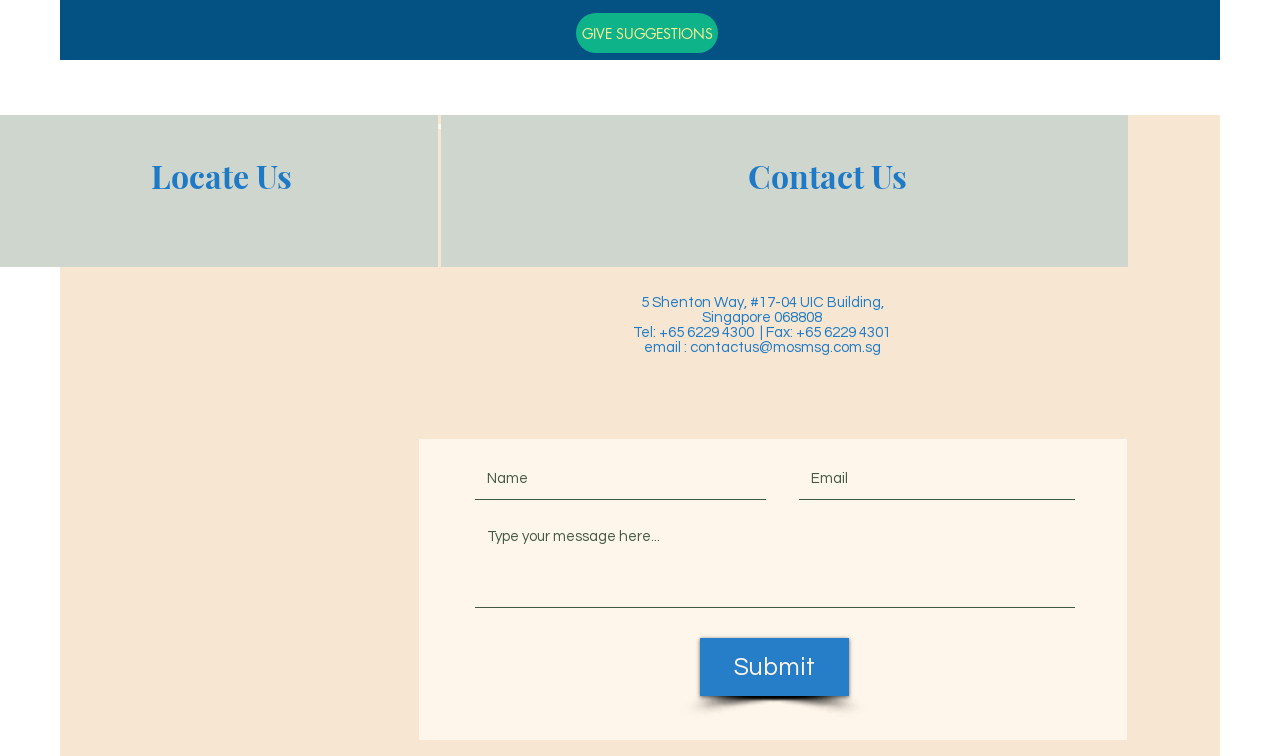What is the address of the UIC Building?
Please analyze the image and answer the question with as much detail as possible.

I found the address by looking at the static text elements in the 'Locate Us' region, which mentions '5 Shenton Way, #17-04 UIC Building,' as the address.